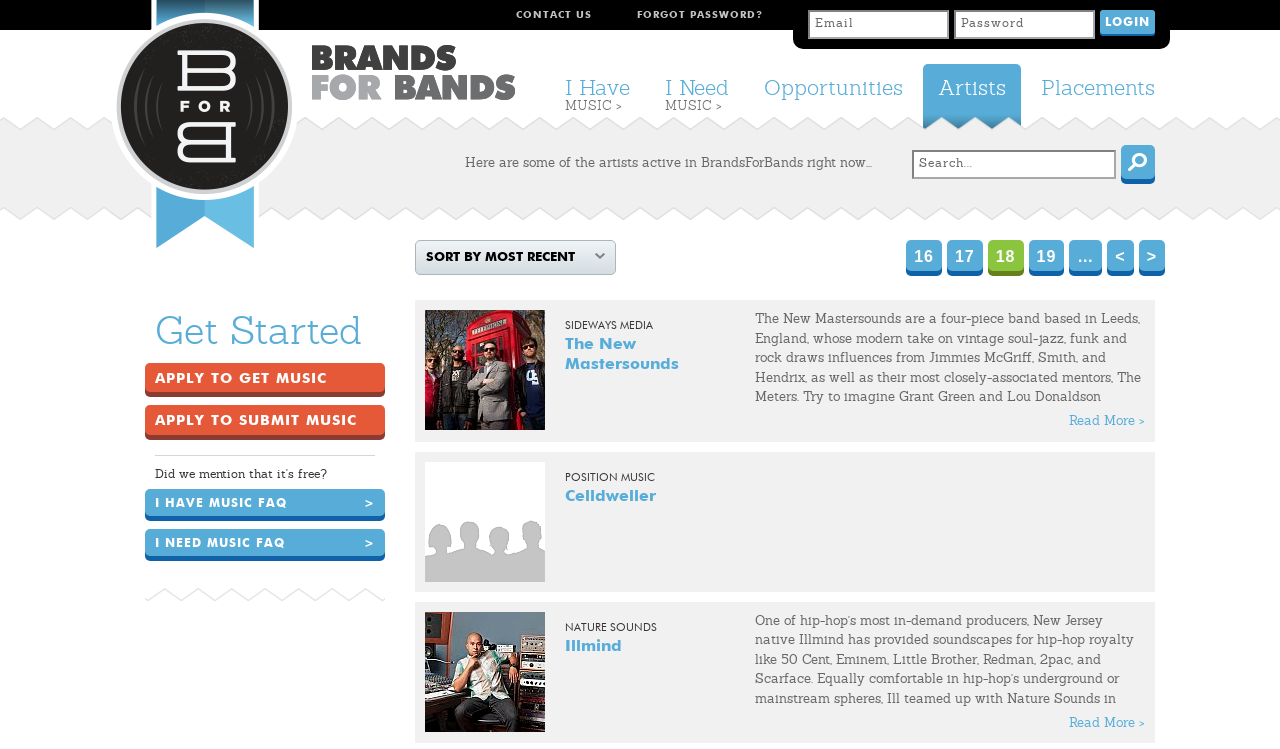Please specify the bounding box coordinates of the clickable region necessary for completing the following instruction: "Read more about The New Mastersounds". The coordinates must consist of four float numbers between 0 and 1, i.e., [left, top, right, bottom].

[0.835, 0.554, 0.895, 0.571]